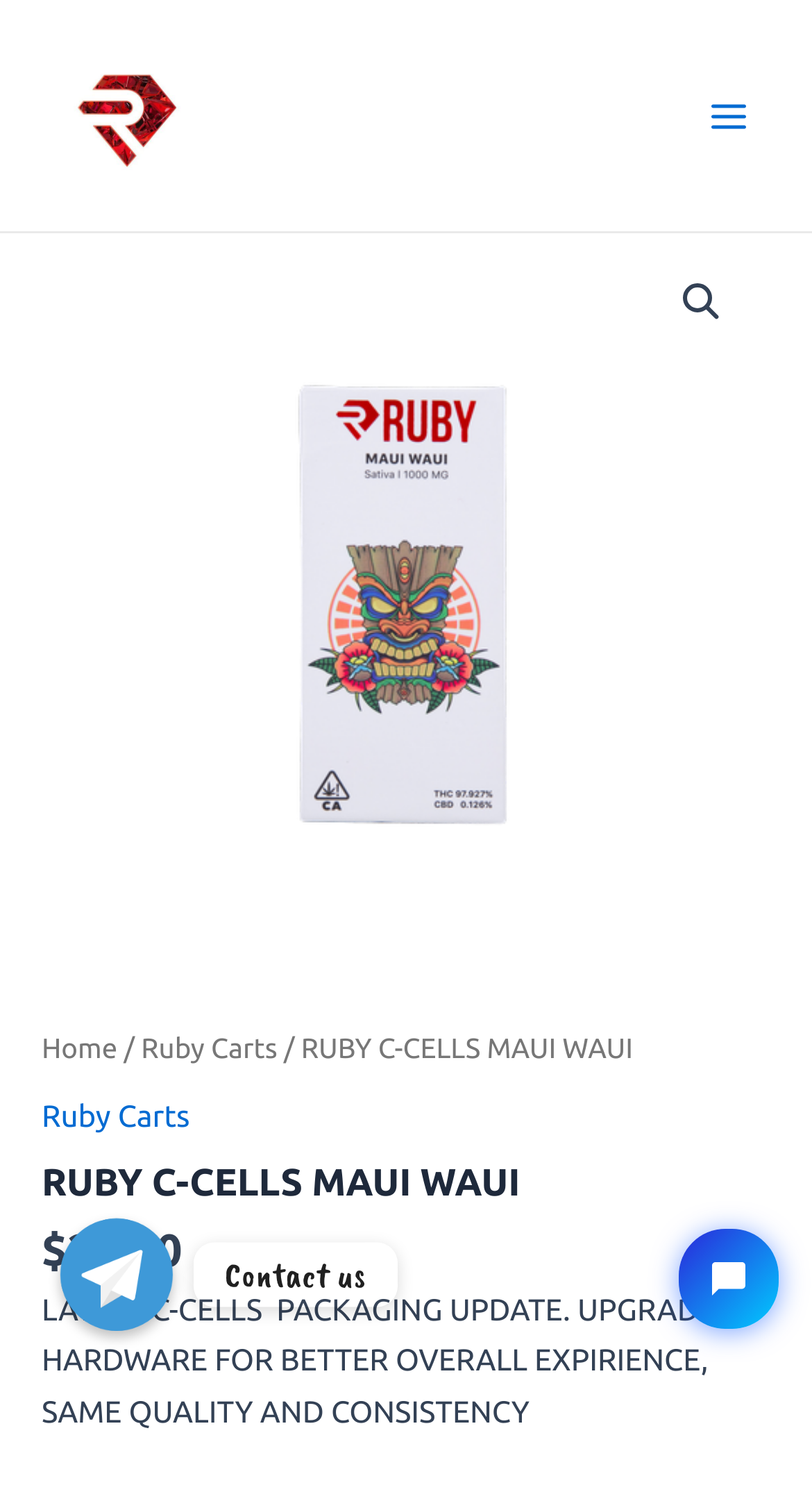What is the name of the Sativa strain?
Answer the question with just one word or phrase using the image.

RUBY C-CELLS MAUI WAUI